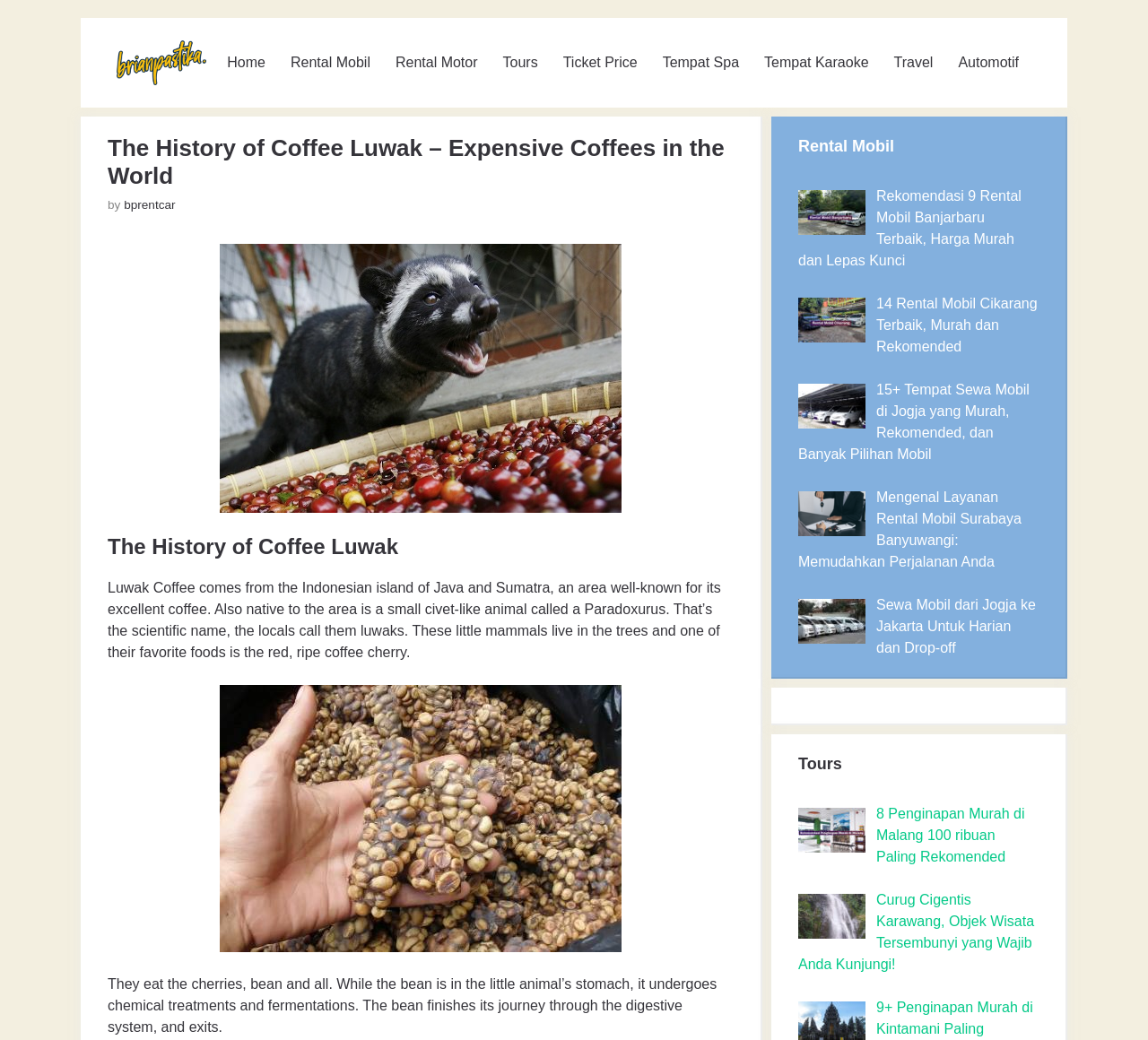Locate the coordinates of the bounding box for the clickable region that fulfills this instruction: "Read about the history of coffee luwak".

[0.094, 0.513, 0.639, 0.538]